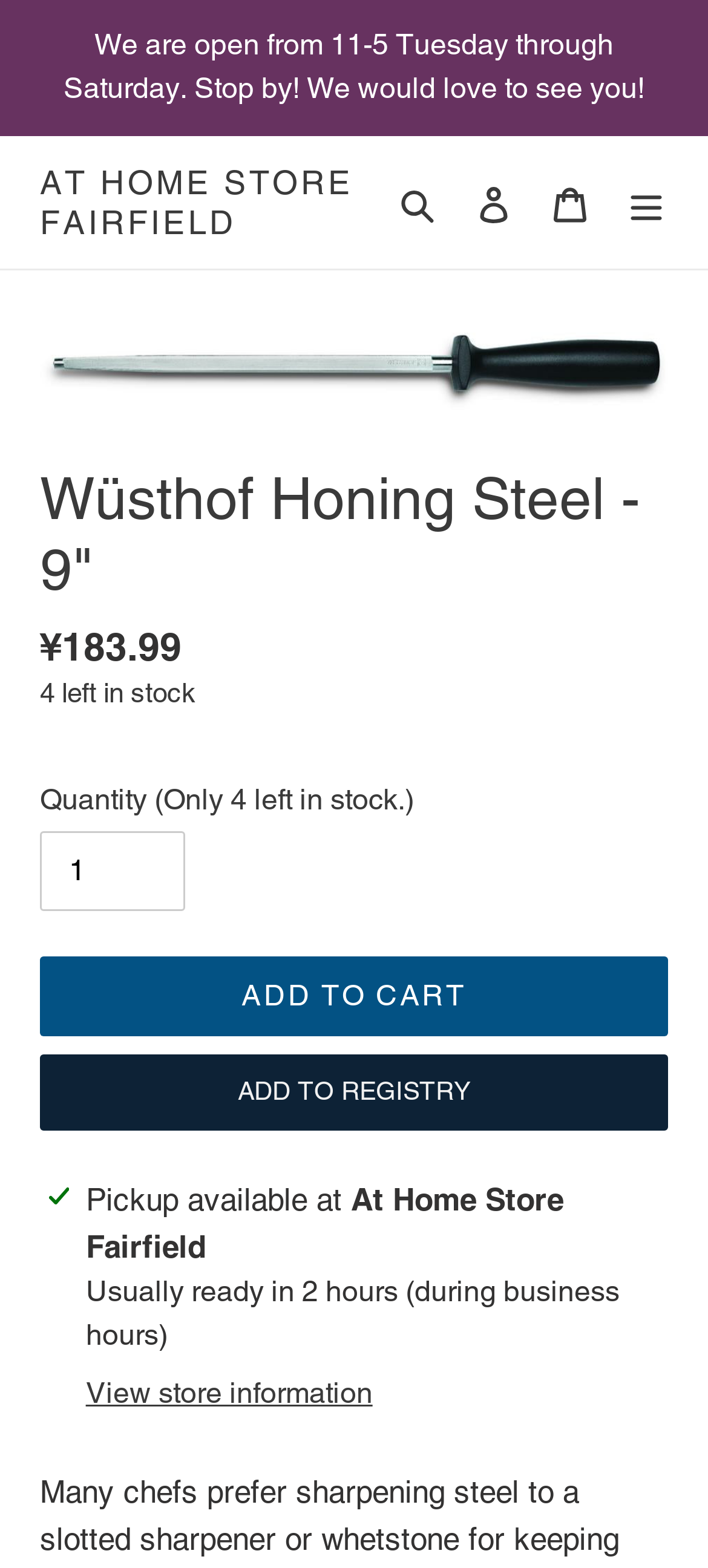Give a detailed explanation of the elements present on the webpage.

This webpage is about a product, specifically a Wüsthof Honing Steel, 9 inches in length. At the top of the page, there is an announcement section that informs visitors of the store's operating hours. Below this section, there is a navigation bar with links to the store's homepage, a search function, a login option, a cart, and a menu button.

On the left side of the page, there is an image of the Wüsthof Honing Steel, accompanied by a heading with the product name. Below the image, there is a description list that displays the regular price of the product, ¥183.99. The product is in stock, with only 4 items left.

Underneath the price information, there is a section where customers can select the quantity of the product they wish to purchase. A spin button allows customers to adjust the quantity, and a button to add the product to their cart is located next to it. Additionally, there is an option to add the product to a registry.

Further down the page, there is information about the product's availability for pickup at the At Home Store Fairfield location. The store's operating hours and preparation time for pickup are also provided. A button to view more store information is located at the bottom of this section.